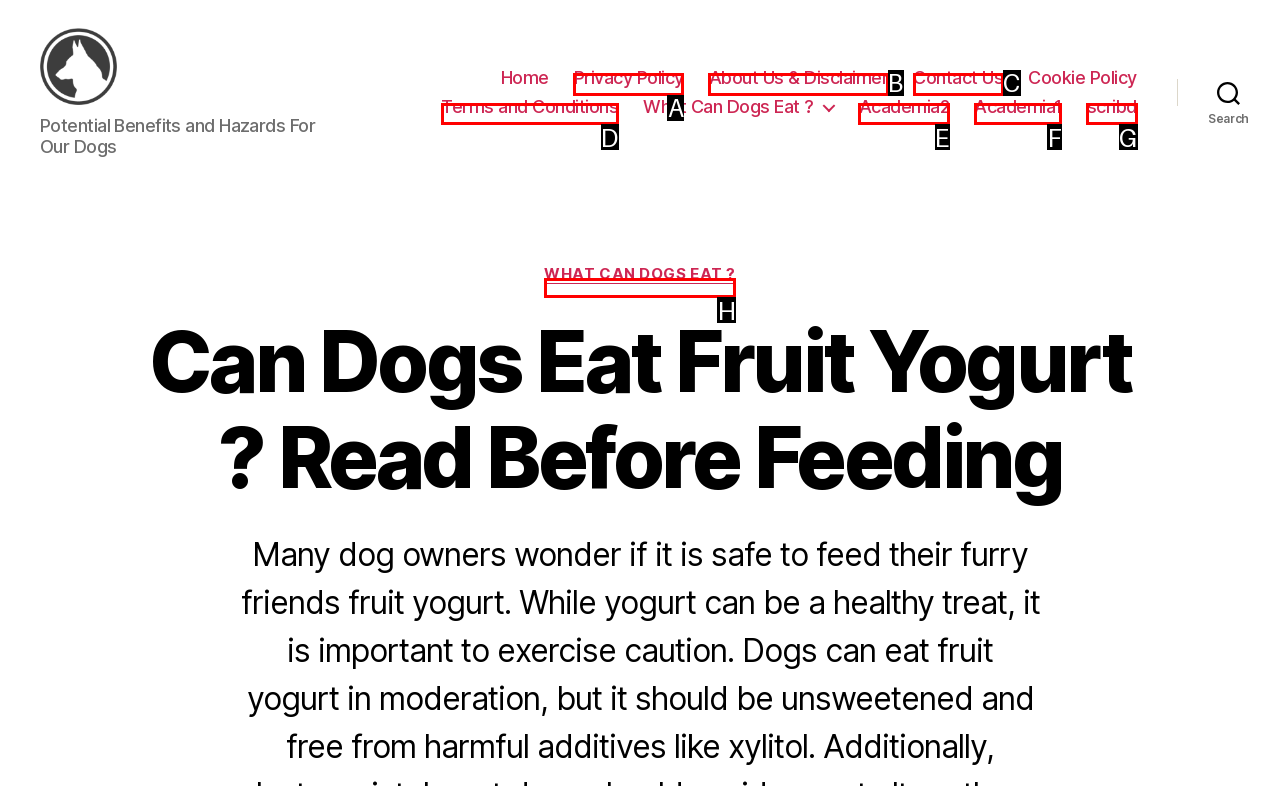Match the following description to a UI element: Food & Drink
Provide the letter of the matching option directly.

None